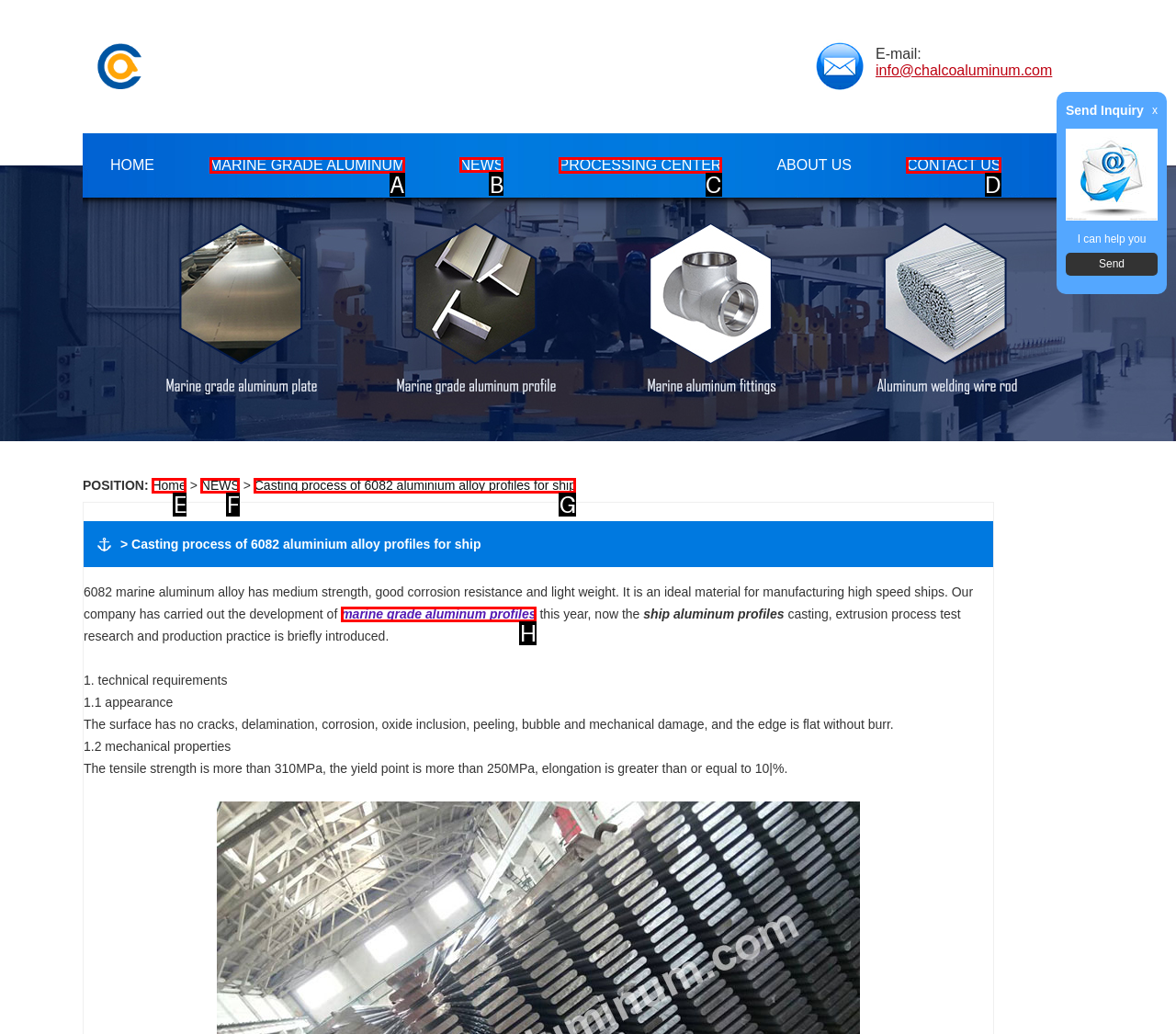Show which HTML element I need to click to perform this task: Search for wines Answer with the letter of the correct choice.

None